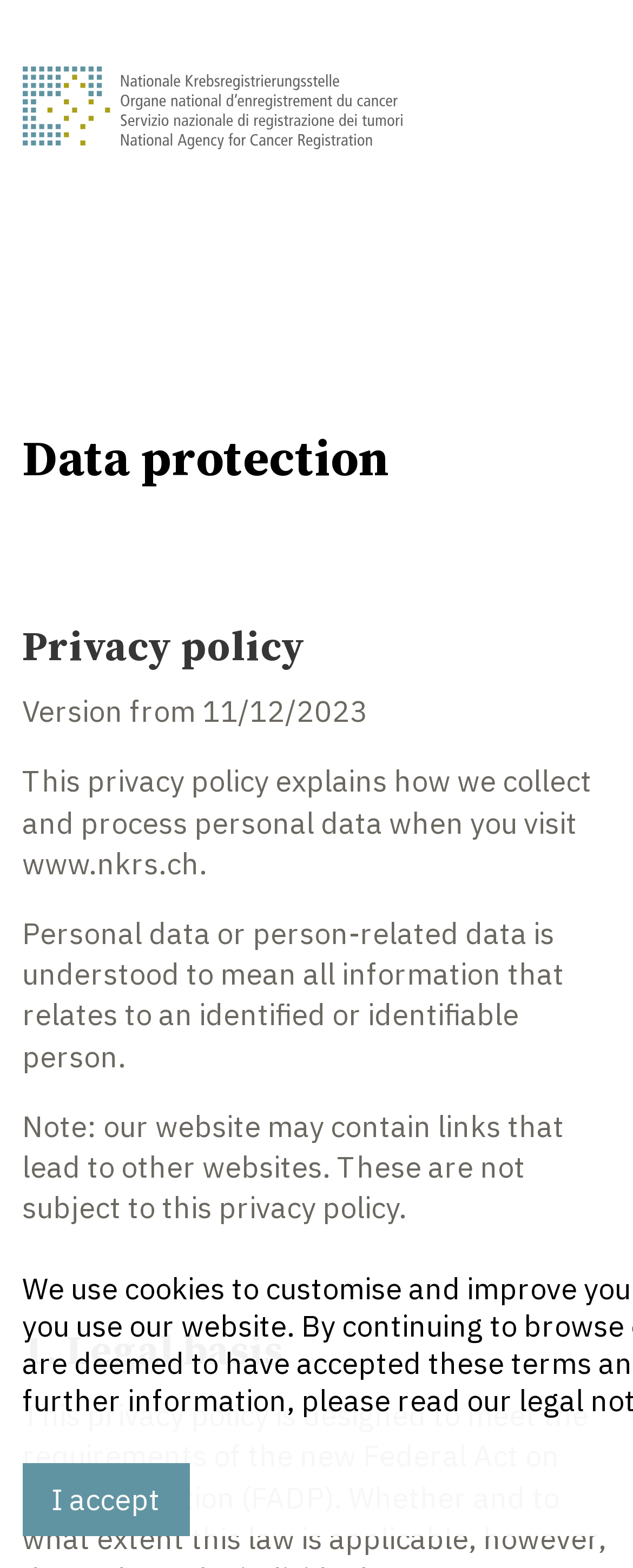What is the scope of this privacy policy?
By examining the image, provide a one-word or phrase answer.

www.nkrs.ch